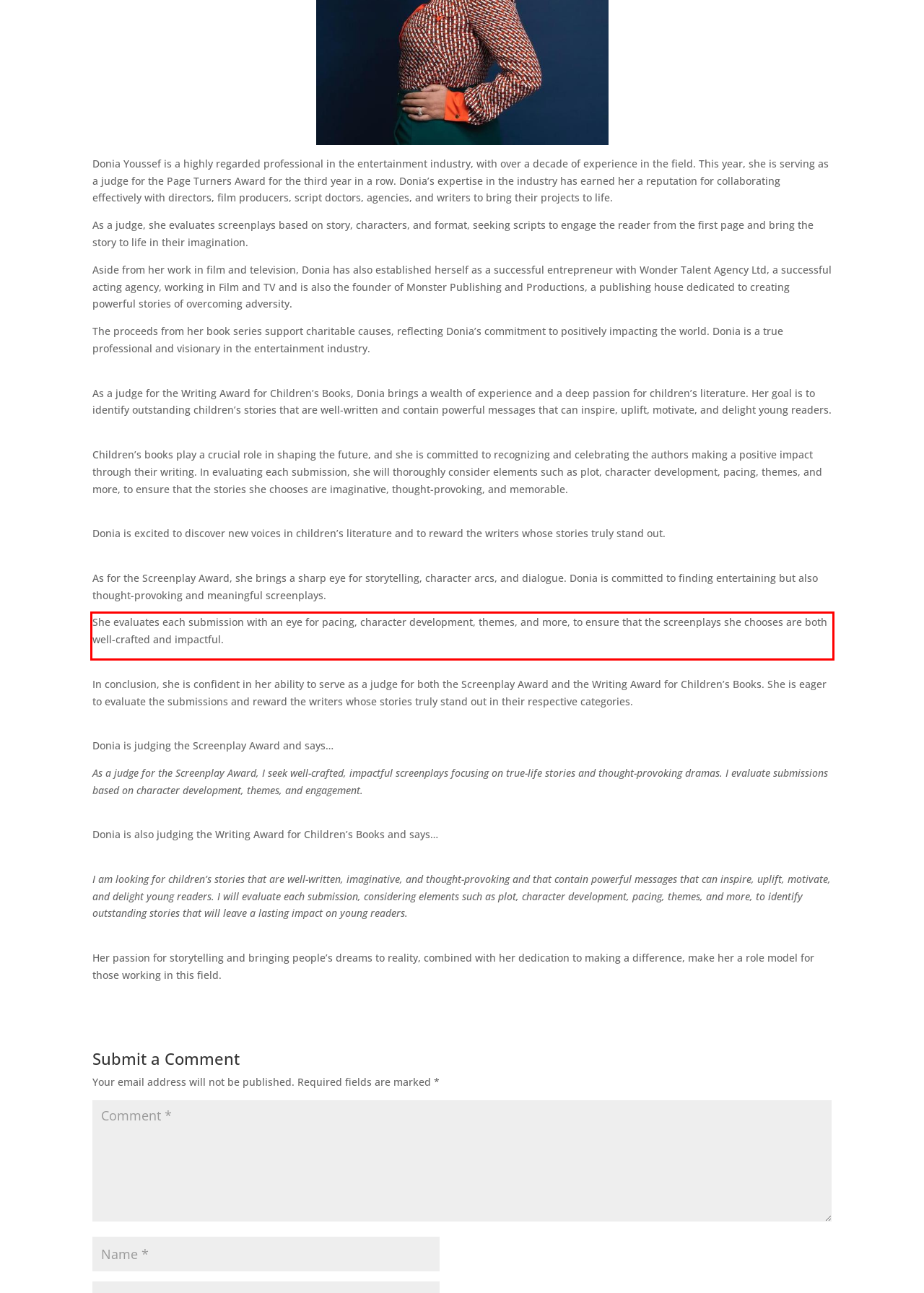From the given screenshot of a webpage, identify the red bounding box and extract the text content within it.

She evaluates each submission with an eye for pacing, character development, themes, and more, to ensure that the screenplays she chooses are both well-crafted and impactful.